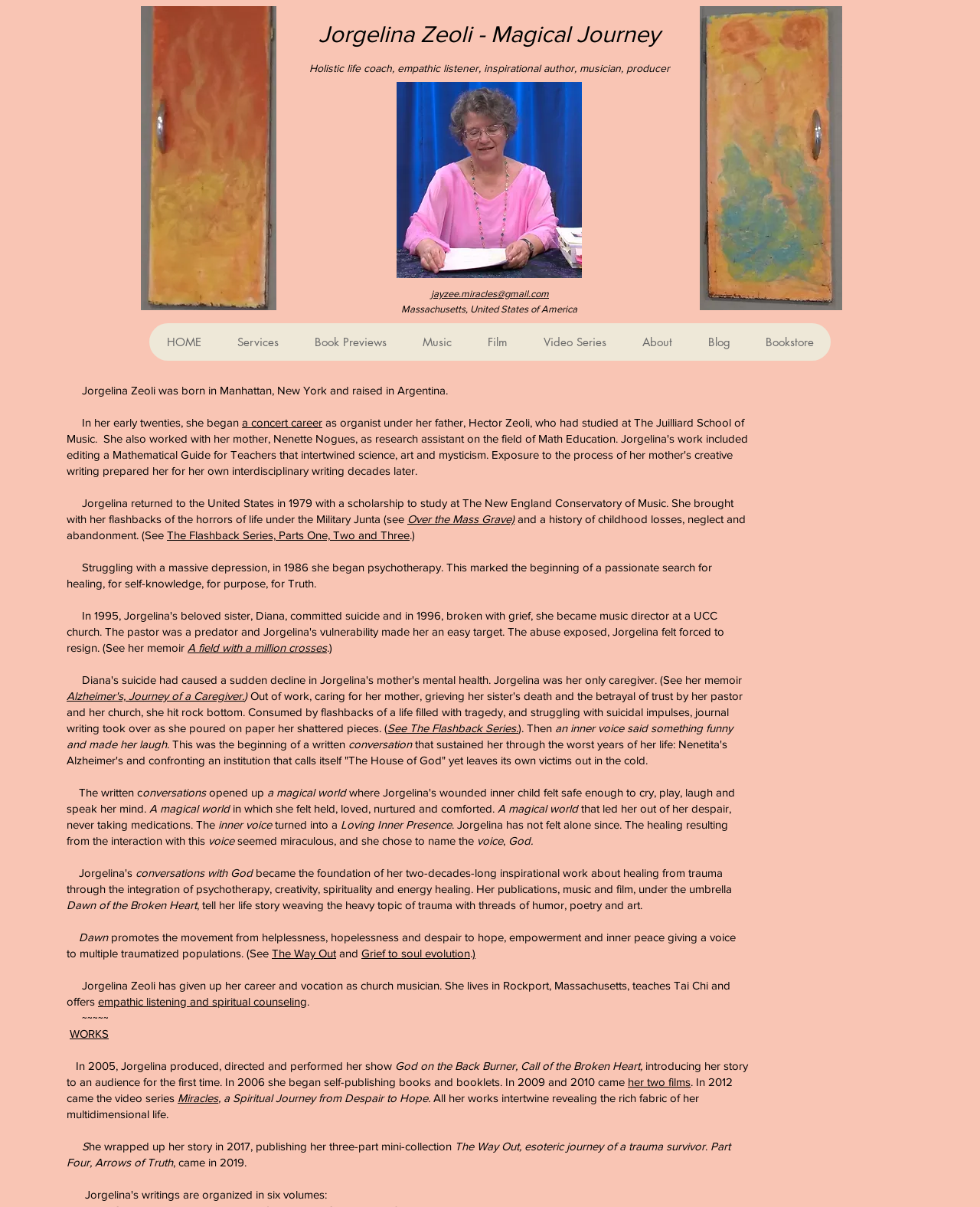Find the bounding box coordinates for the HTML element specified by: "C05 Turfgrass Science".

None